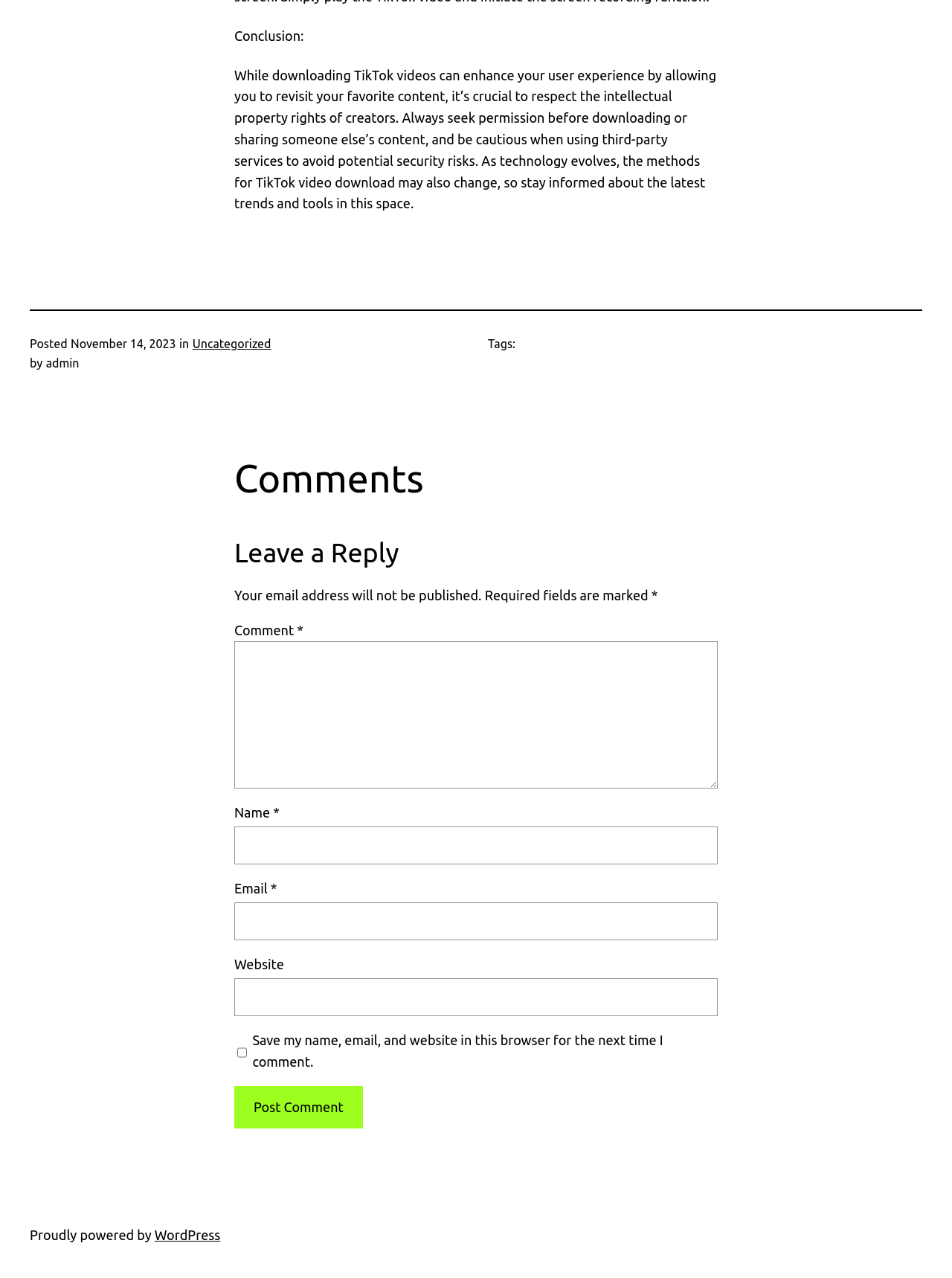What is the date of the posted article?
Look at the image and construct a detailed response to the question.

I found the date of the posted article by looking at the 'Posted' section, which is located below the 'Conclusion:' heading. The date is specified as 'November 14, 2023'.